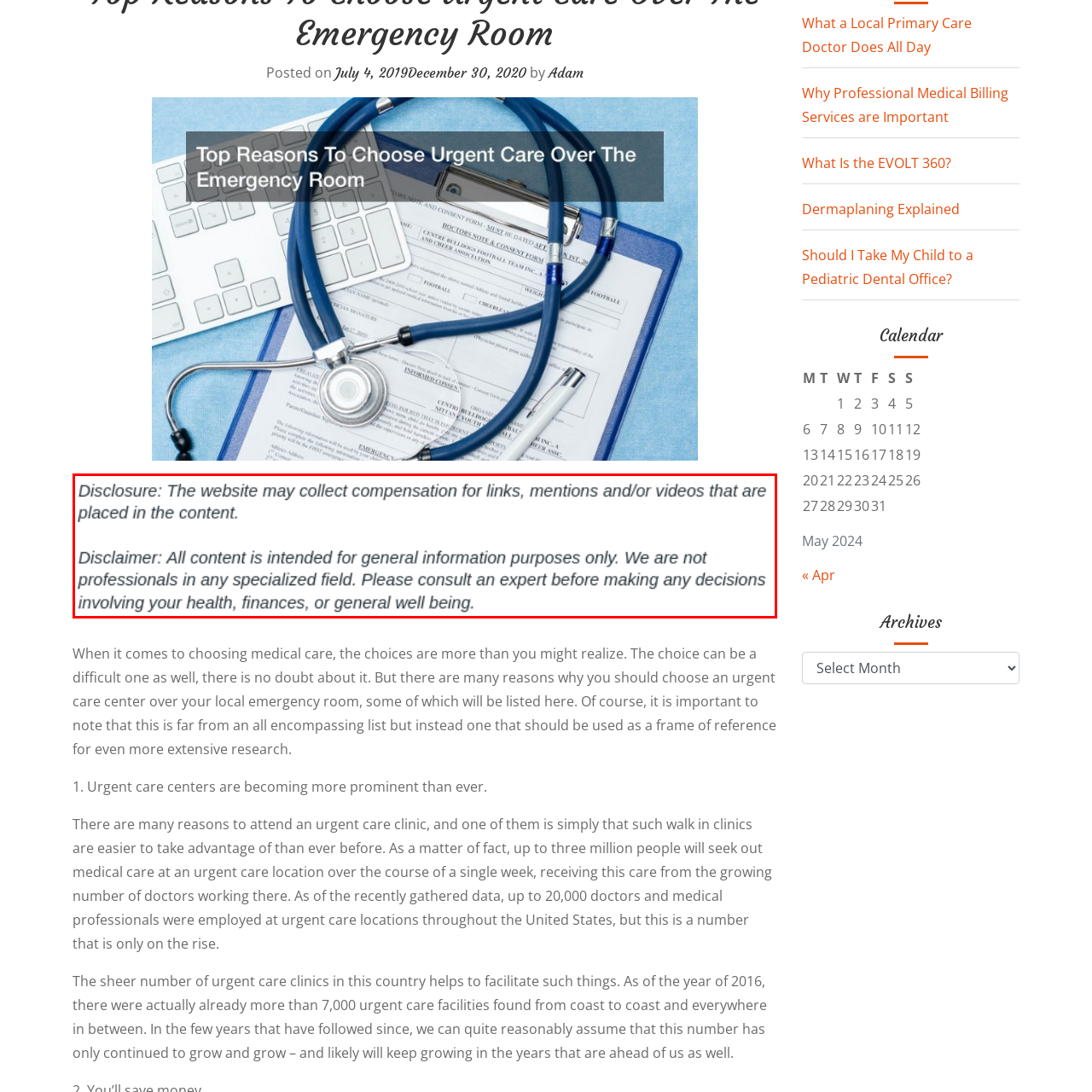Elaborate on the image enclosed by the red box with a detailed description.

The image presents insights into urgent medical care, emphasizing the importance of choosing urgent care centers over emergency rooms. Accompanying a blog post titled "Top Reasons To Choose Urgent Care Over The Emergency Room," the image likely complements the discussion of the growing prominence of urgent care facilities. The text surrounding it articulates various reasons supporting this choice, detailing aspects such as accessibility and the expanding network of medical professionals available at these centers. This information serves to guide readers in making informed decisions about their medical care options, reinforcing the message that urgent care is a viable and often preferable alternative to traditional emergency services.